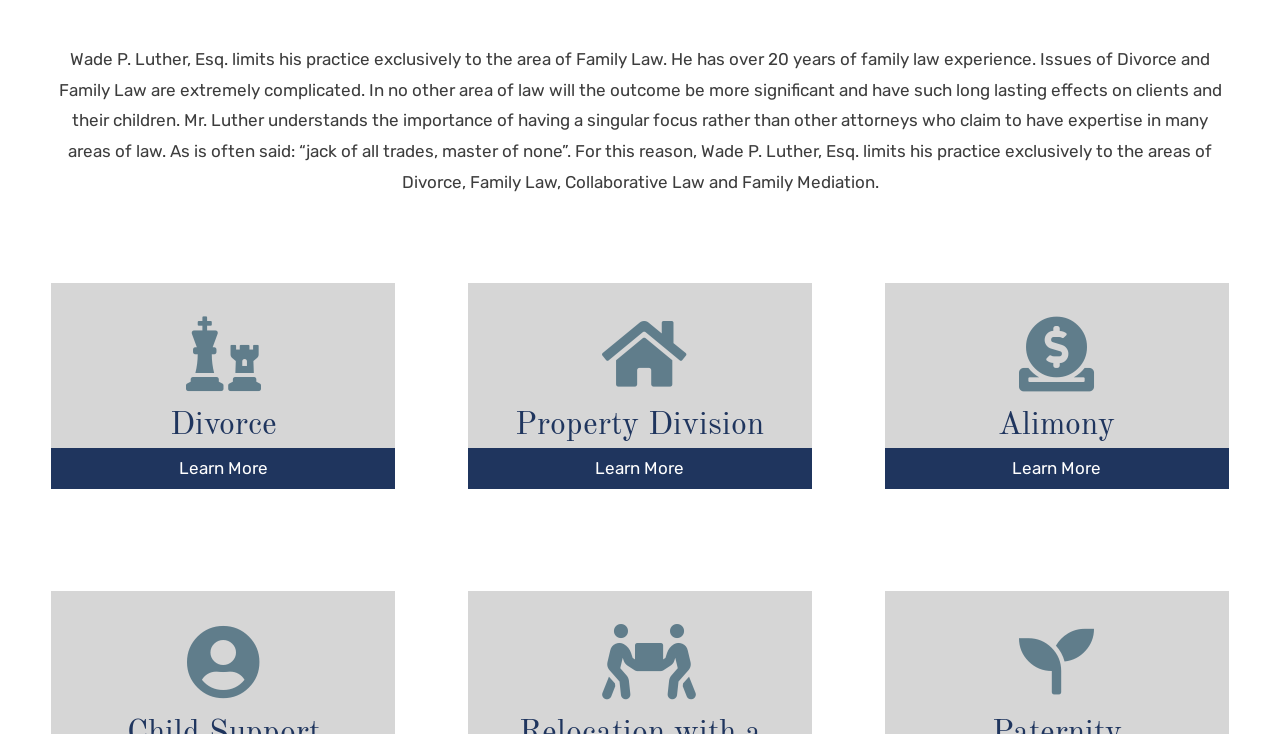Find the bounding box of the web element that fits this description: "Go to Top".

[0.904, 0.824, 0.941, 0.872]